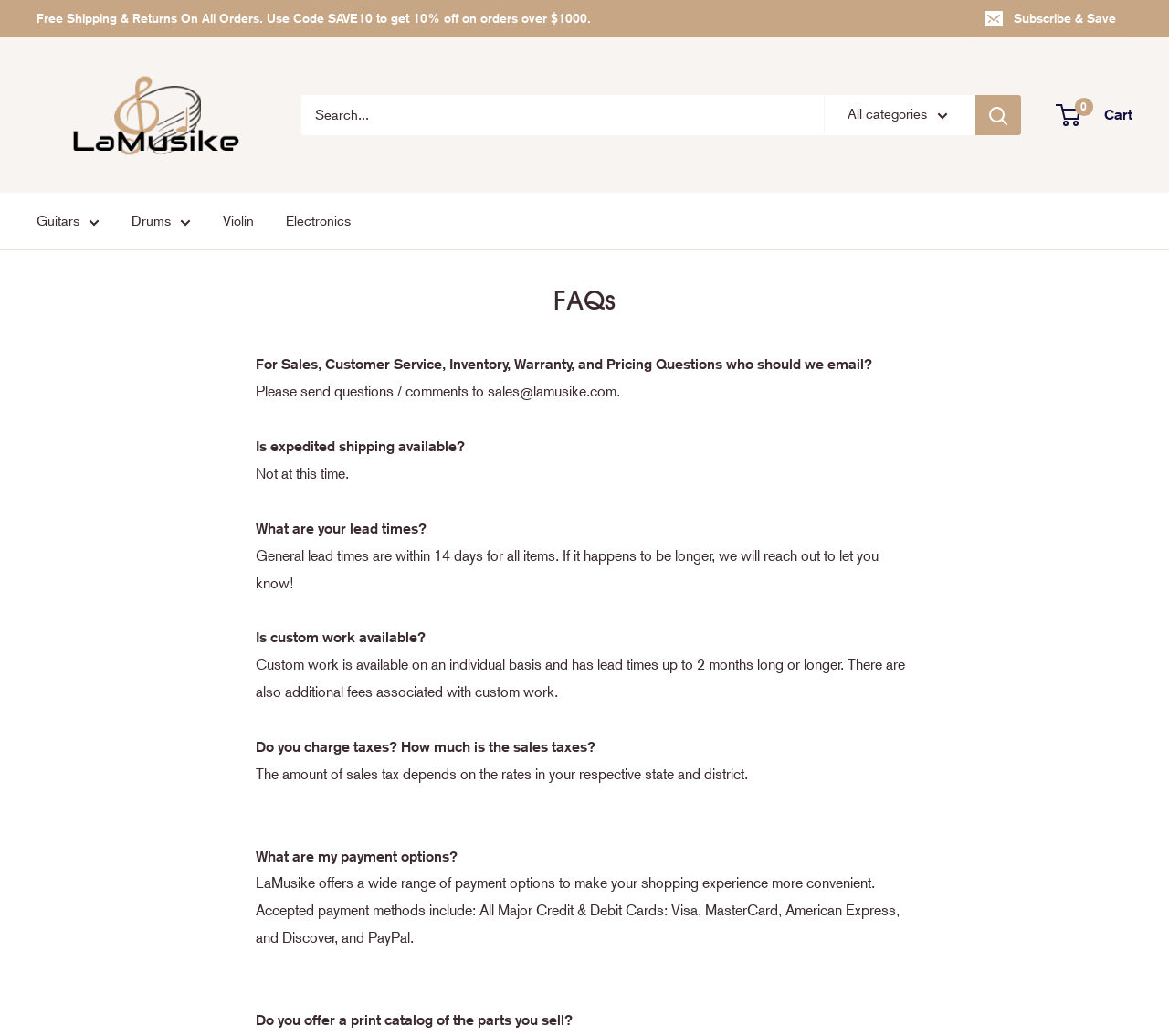From the details in the image, provide a thorough response to the question: What determines the sales tax amount?

The sales tax amount is determined by the rates in the customer's respective state and district, as mentioned in the FAQ section.